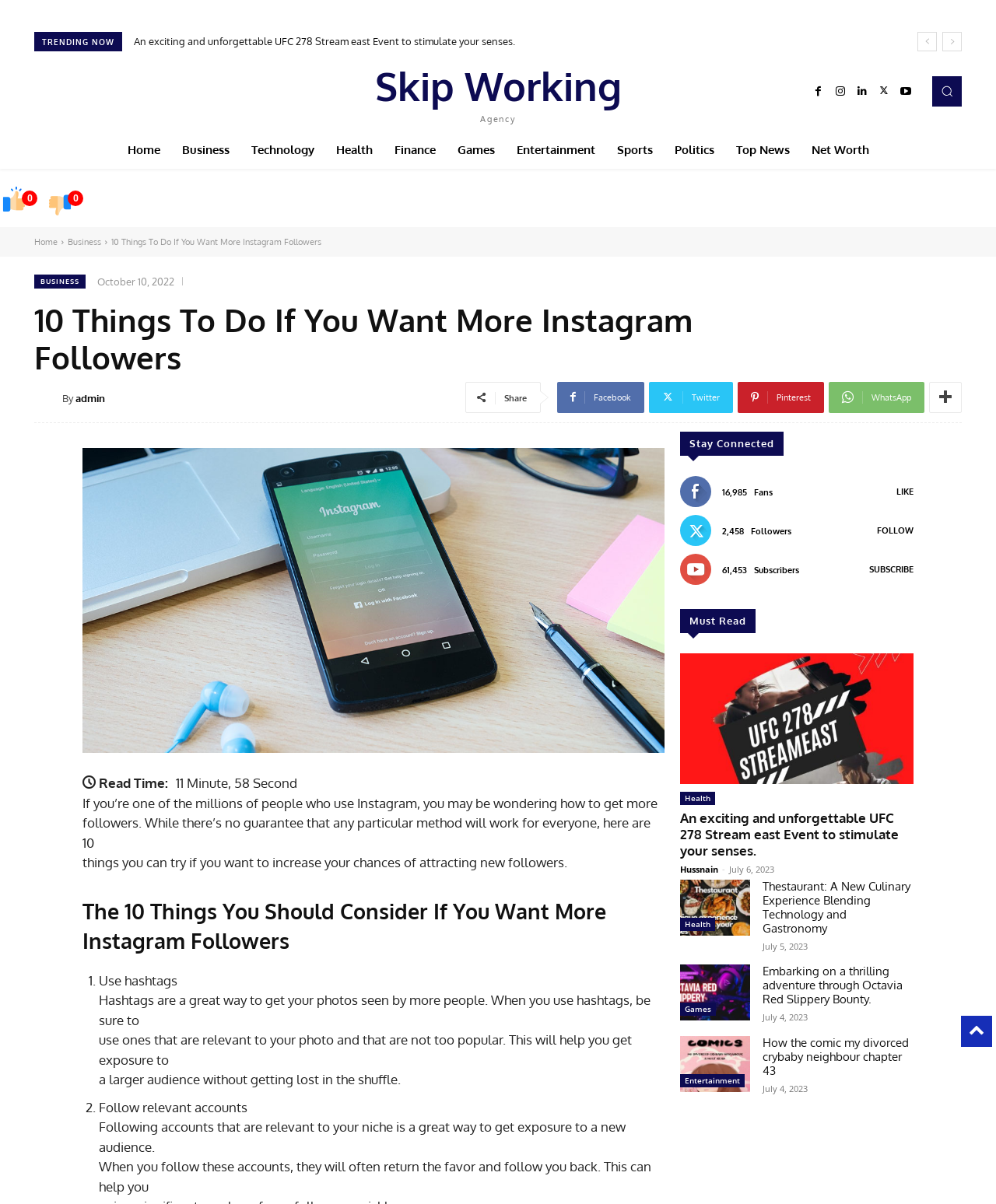Using the webpage screenshot, find the UI element described by Real Estate Consulting. Provide the bounding box coordinates in the format (top-left x, top-left y, bottom-right x, bottom-right y), ensuring all values are floating point numbers between 0 and 1.

None